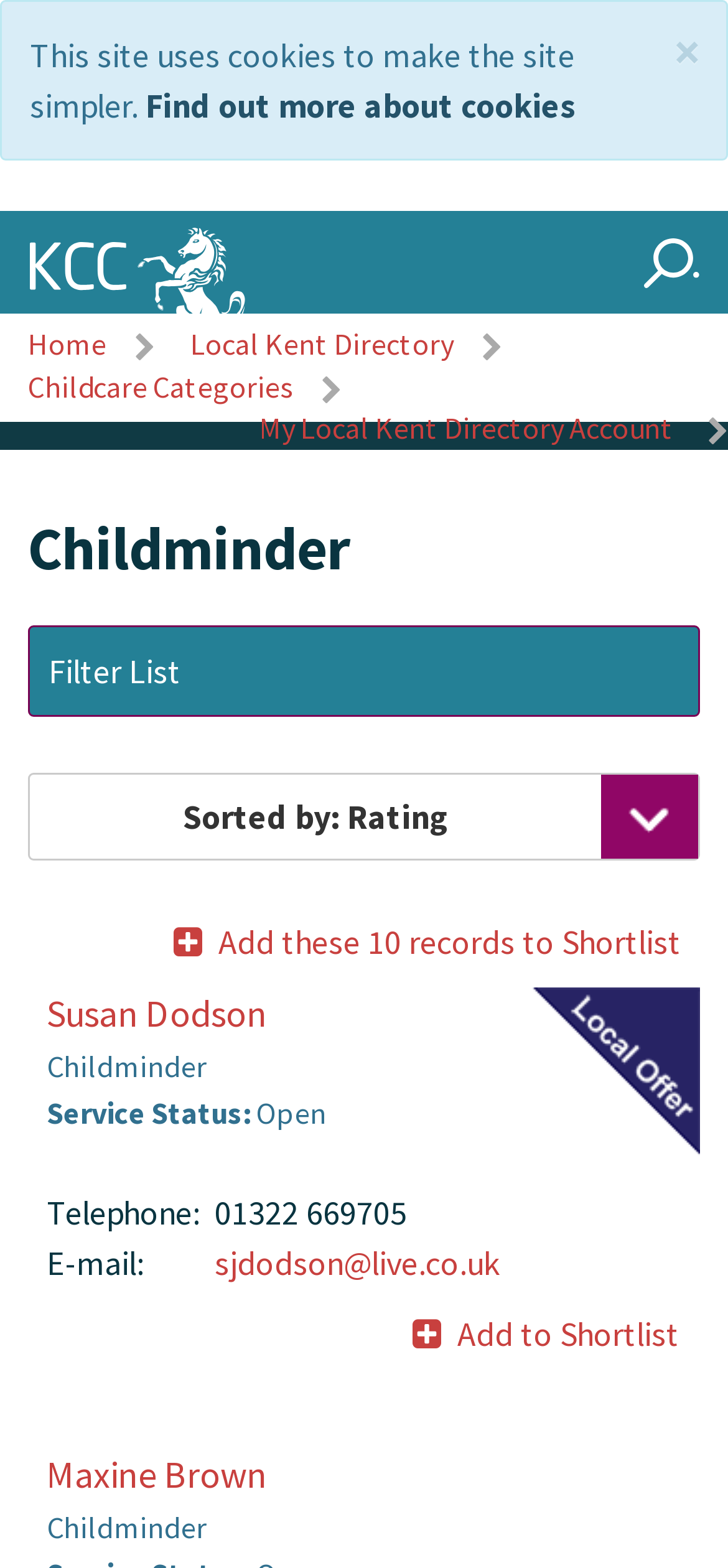What is the profession of Susan Dodson?
Provide a concise answer using a single word or phrase based on the image.

Childminder